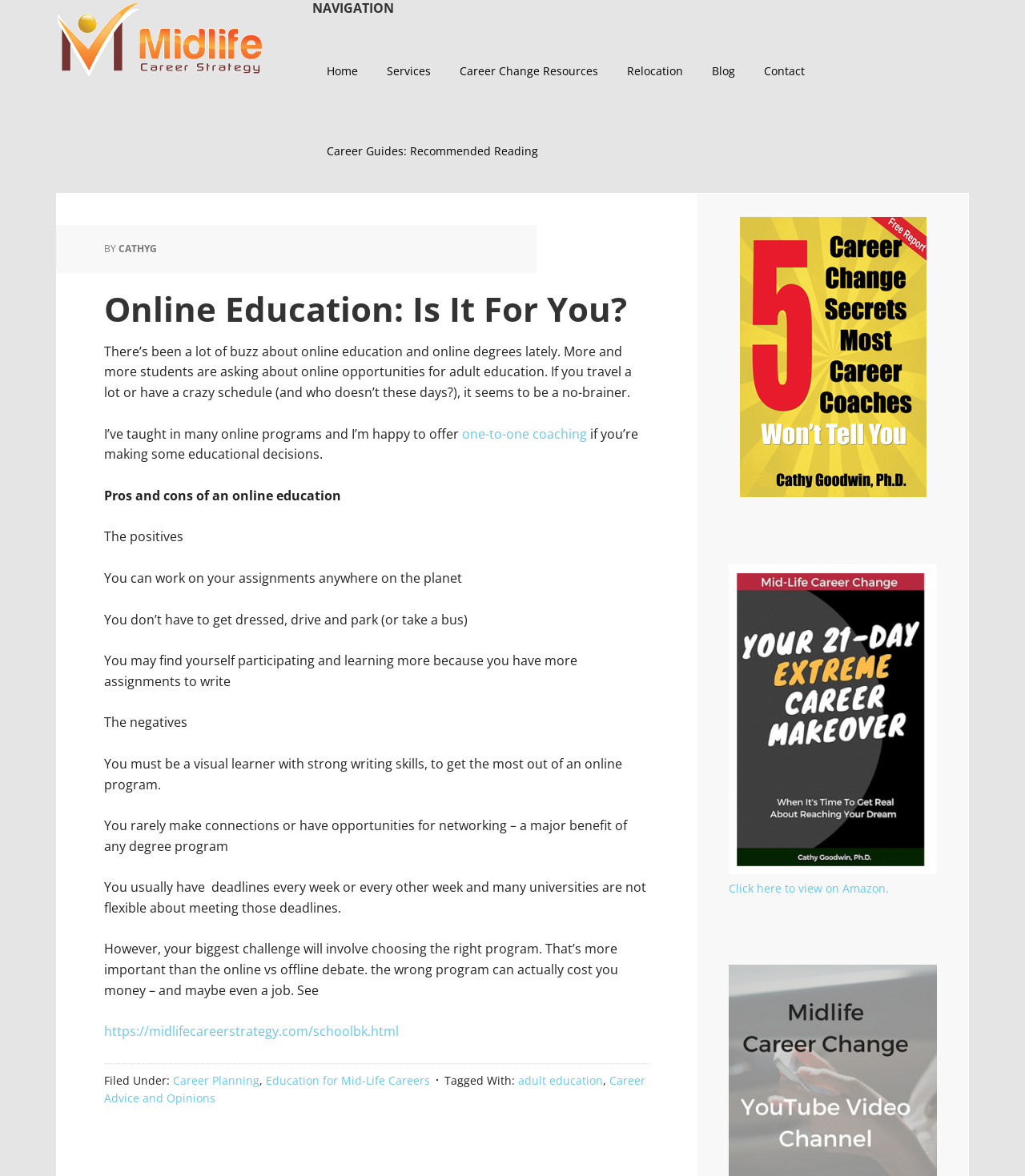Please provide a one-word or short phrase answer to the question:
What is the category of the article under 'Filed Under'?

Career Planning